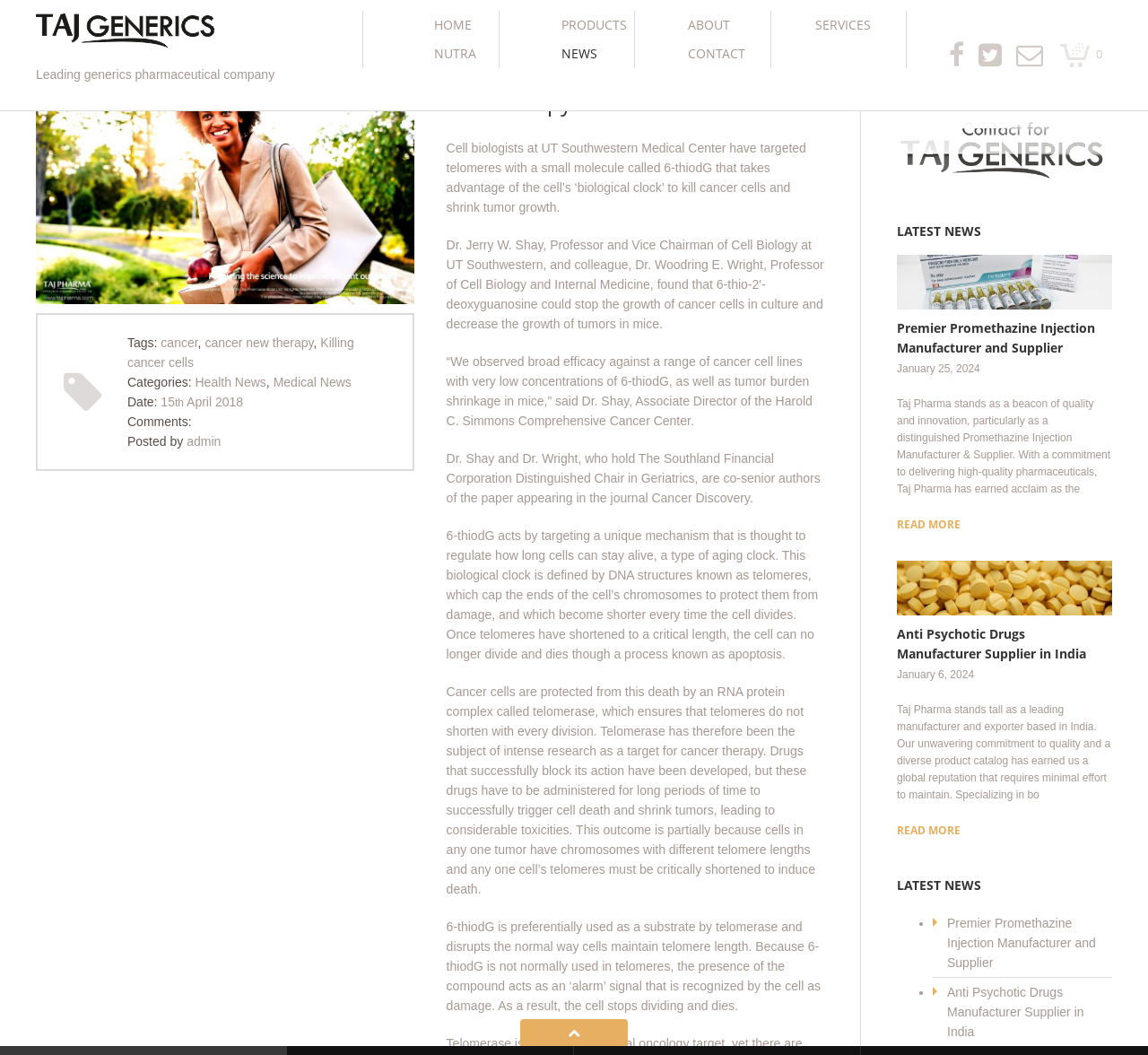Who is the author of the article 'Killing cancer cells with promising new therapy'? Observe the screenshot and provide a one-word or short phrase answer.

admin